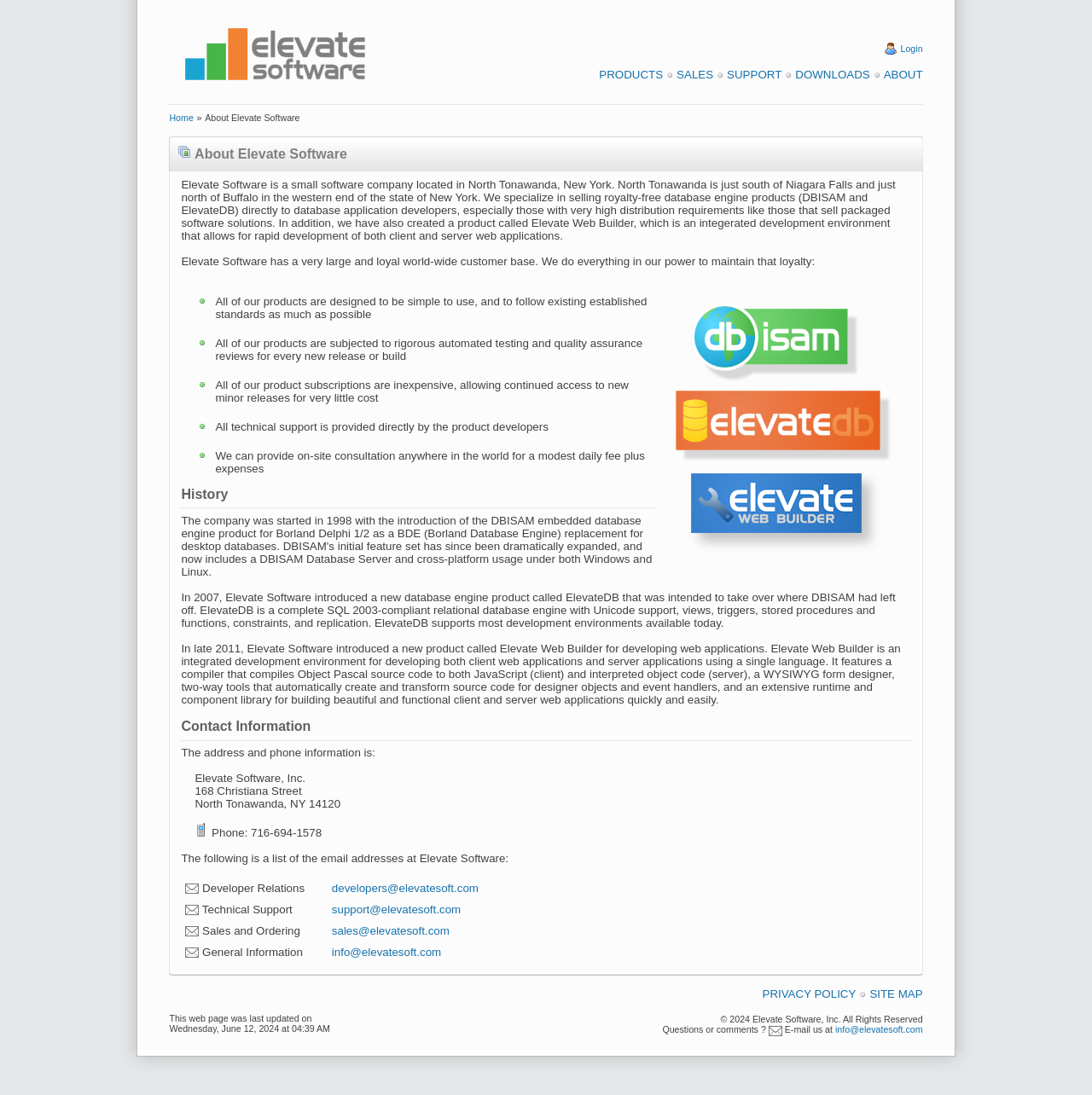What is the purpose of Elevate Web Builder?
Offer a detailed and exhaustive answer to the question.

I found this information in the 'History' section, where it mentions that Elevate Web Builder is an integrated development environment for developing both client web applications and server applications.